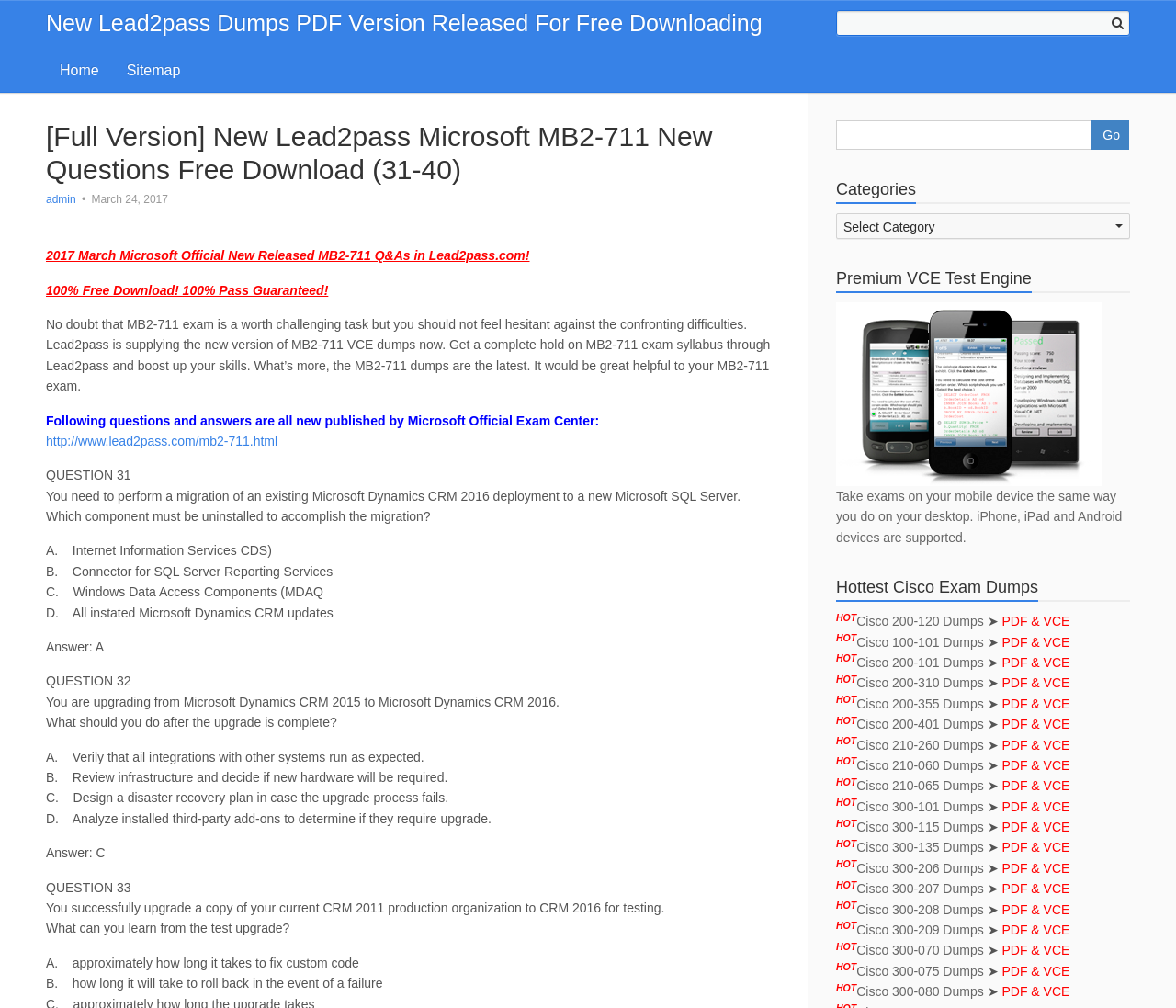Select the bounding box coordinates of the element I need to click to carry out the following instruction: "Download New Lead2pass Dumps PDF Version".

[0.039, 0.01, 0.648, 0.036]